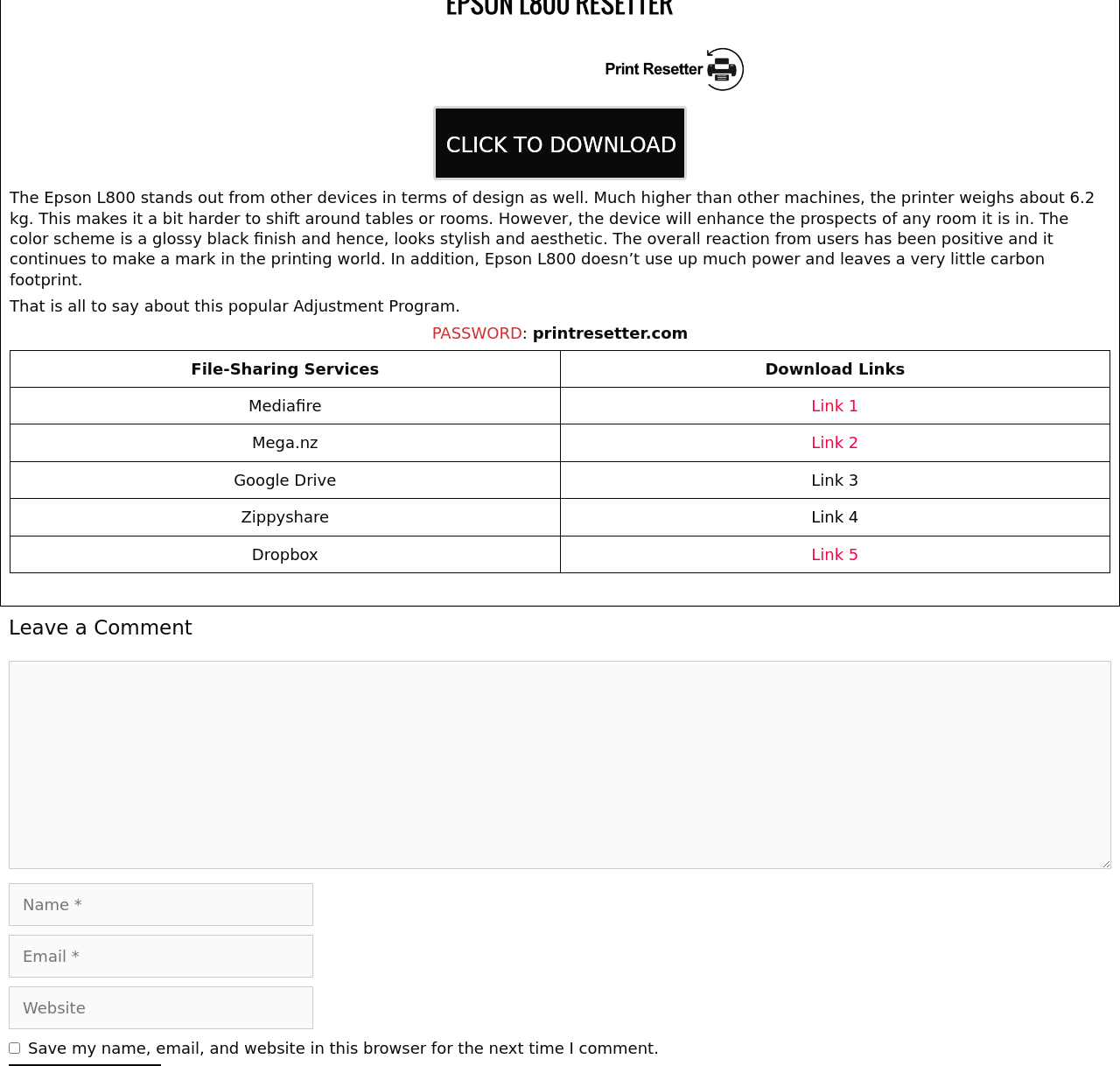What is the weight of the Epson L800 printer?
From the image, respond with a single word or phrase.

6.2 kg